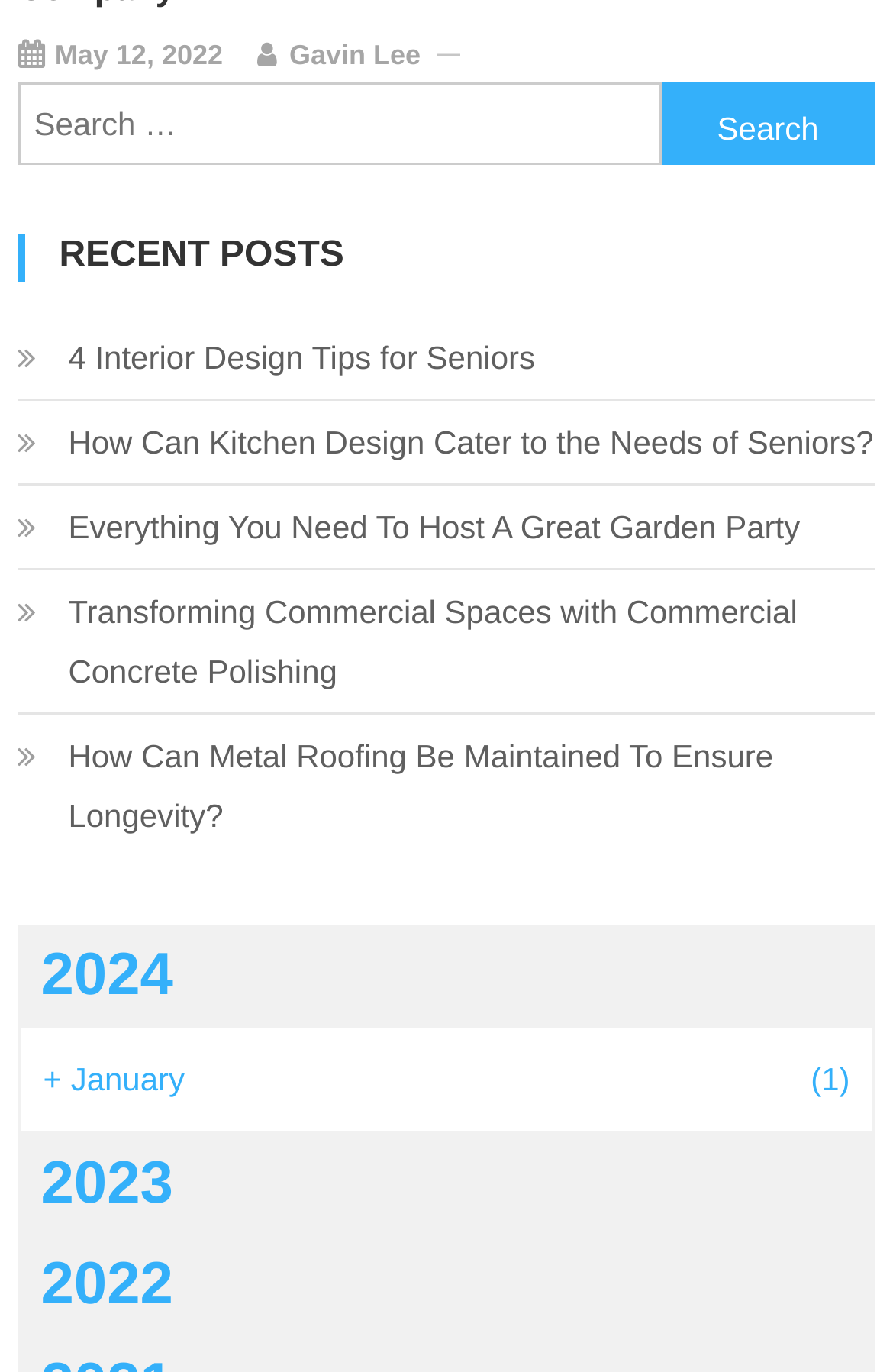Please specify the bounding box coordinates of the clickable section necessary to execute the following command: "Go to the page about garden party".

[0.02, 0.362, 0.896, 0.405]